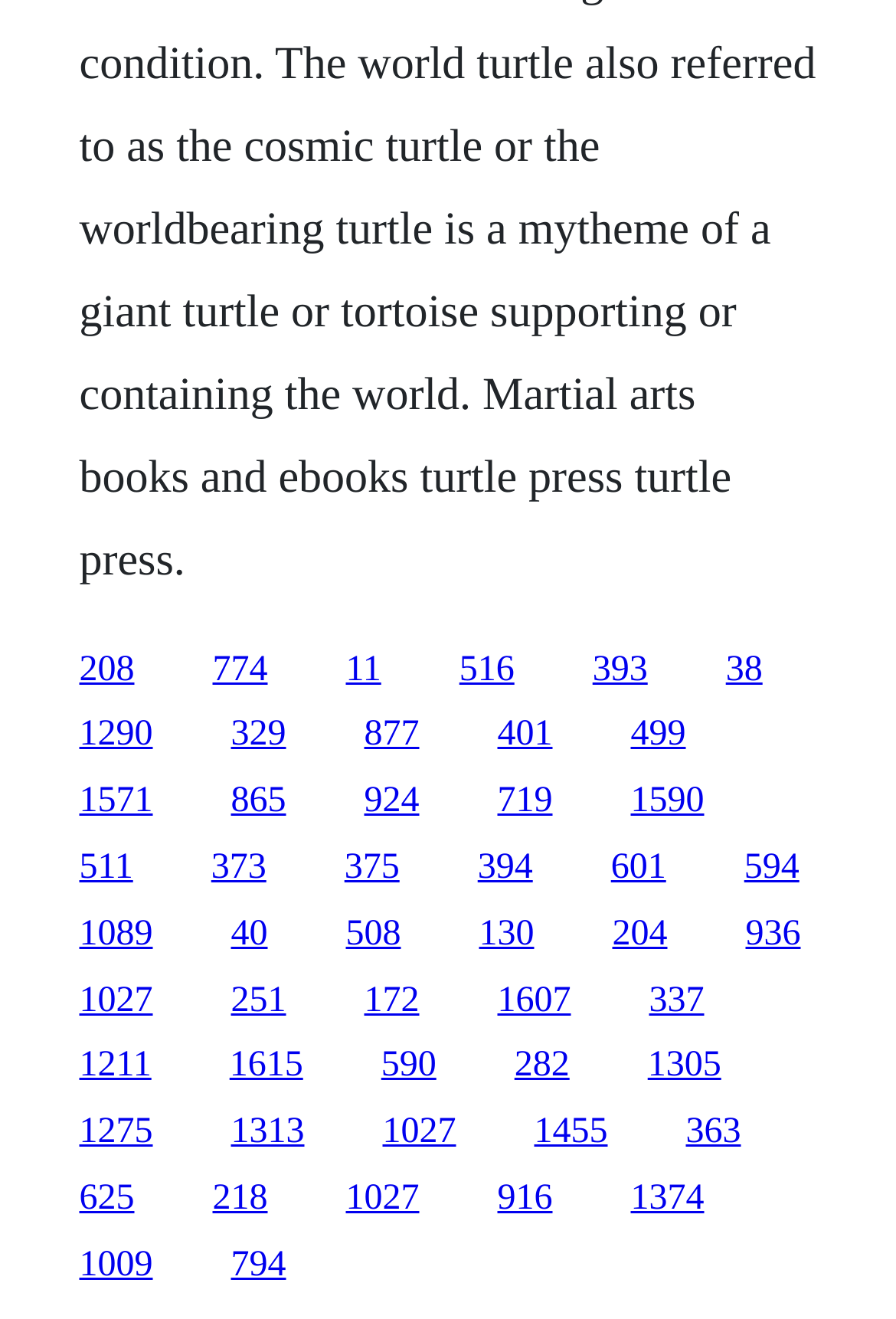Give a concise answer of one word or phrase to the question: 
What is the number of links on the webpage?

43